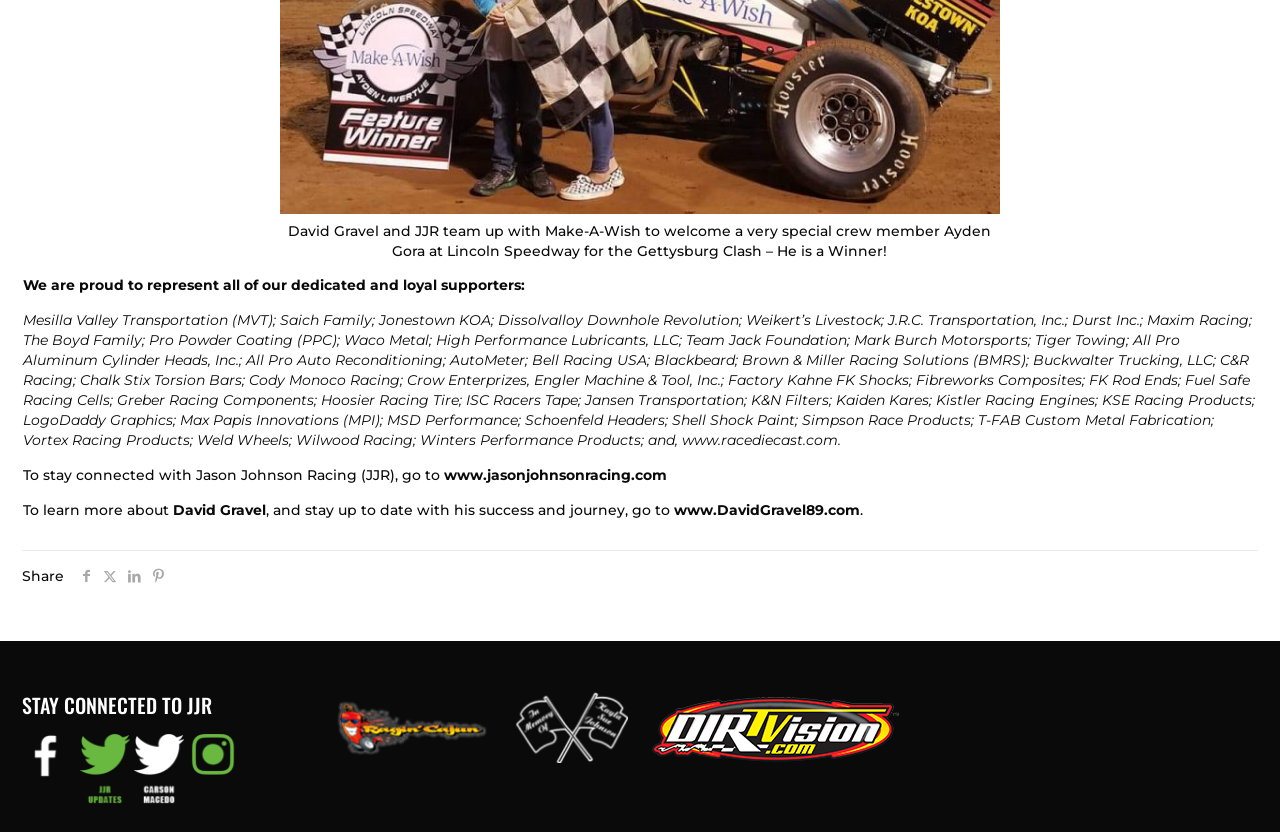By analyzing the image, answer the following question with a detailed response: What is the type of content in the section 'STAY CONNECTED TO JJR'?

I found this information by looking at the section 'STAY CONNECTED TO JJR' and the surrounding elements, which are all links to various websites or social media platforms.